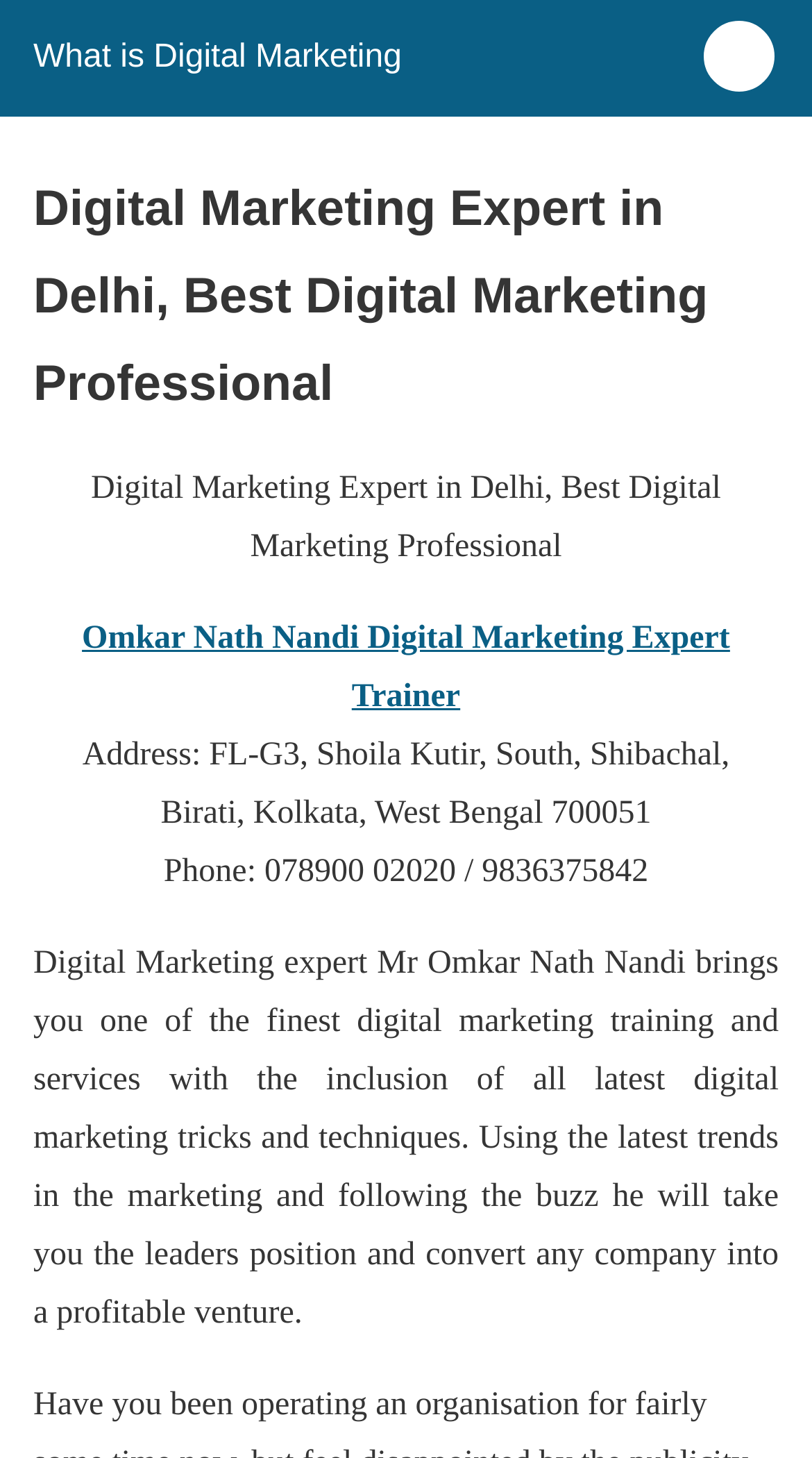Using the provided element description: "Navigation", identify the bounding box coordinates. The coordinates should be four floats between 0 and 1 in the order [left, top, right, bottom].

None